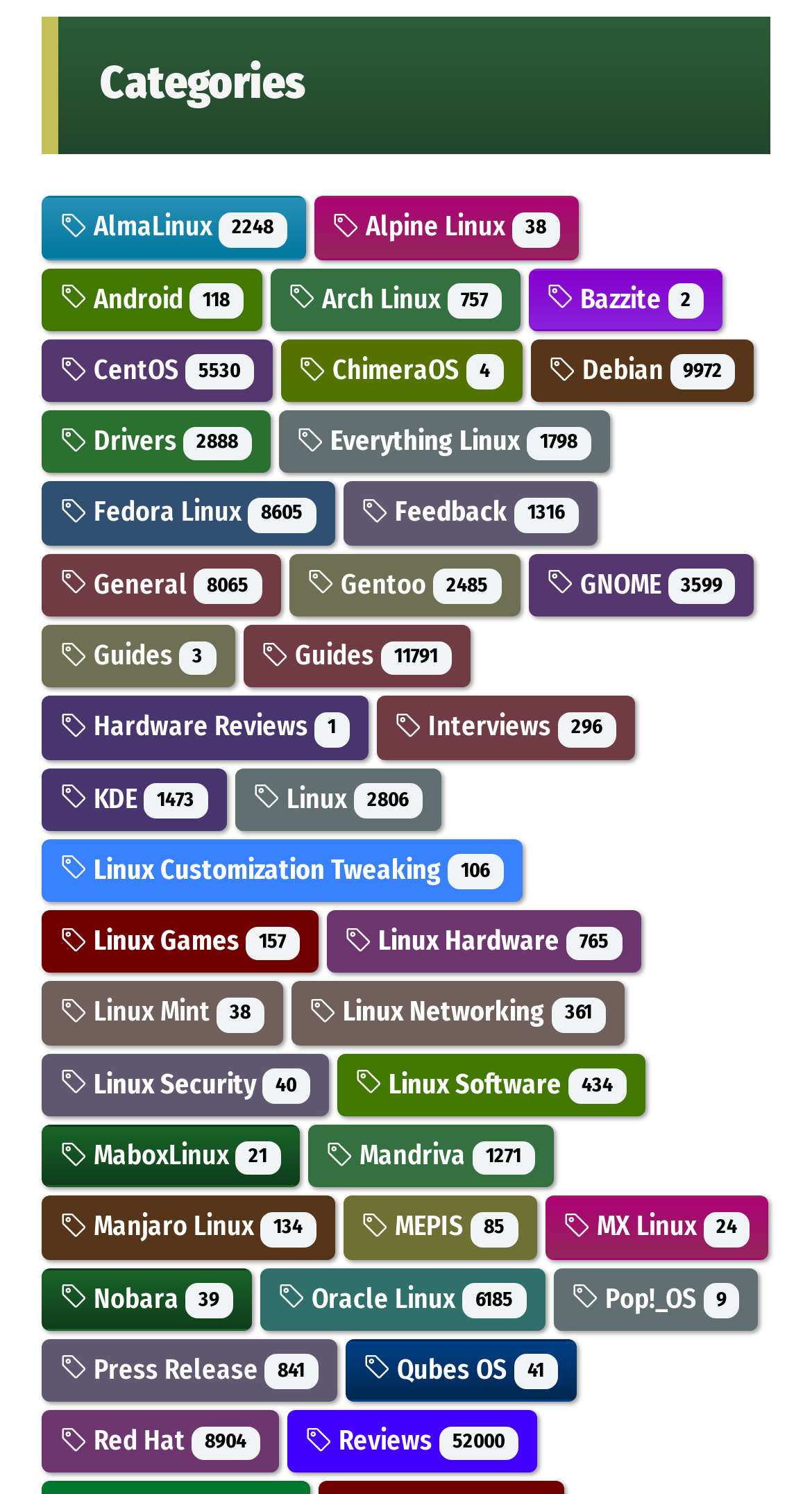What is the purpose of the webpage?
Please answer the question with as much detail and depth as you can.

The purpose of the webpage appears to be a resource hub for Linux-related information, providing links to various Linux distributions, software, hardware reviews, and guides.